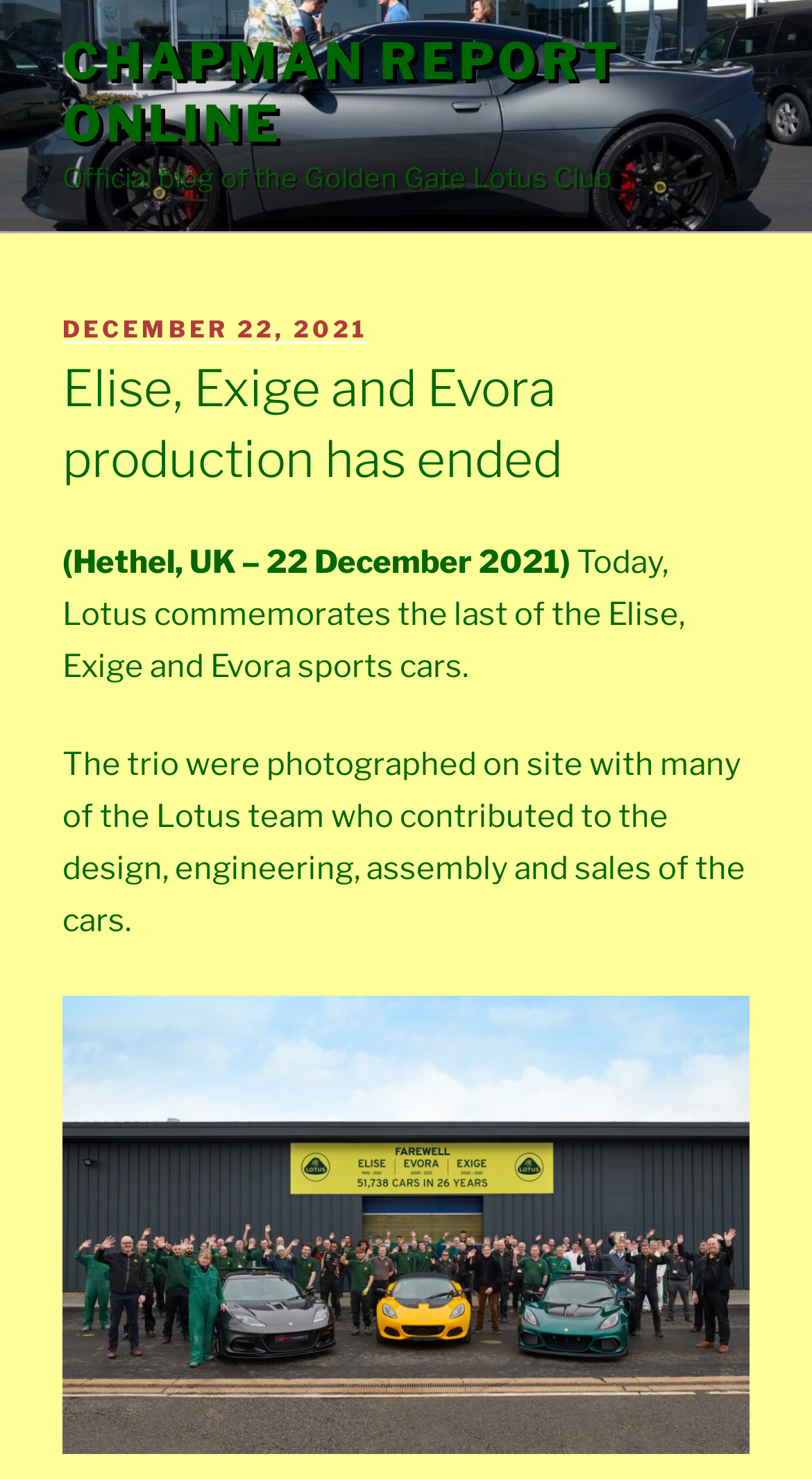Explain the contents of the webpage comprehensively.

The webpage is an article from the Chapman Report Online, which is the official blog of the Golden Gate Lotus Club. At the top, there is a link to the Chapman Report Online and a brief description of the blog. Below this, there is a header section that contains the posting date, December 22, 2021, and the title of the article, "Elise, Exige and Evora production has ended". 

The article begins with a subtitle, "(Hethel, UK – 22 December 2021)", followed by a paragraph of text that announces the end of production of the Elise, Exige, and Evora sports cars. The text also mentions that the cars were photographed with the Lotus team members who contributed to their design, engineering, assembly, and sales. 

Below the text, there is a large figure, likely an image of the cars, that takes up most of the remaining space on the page.